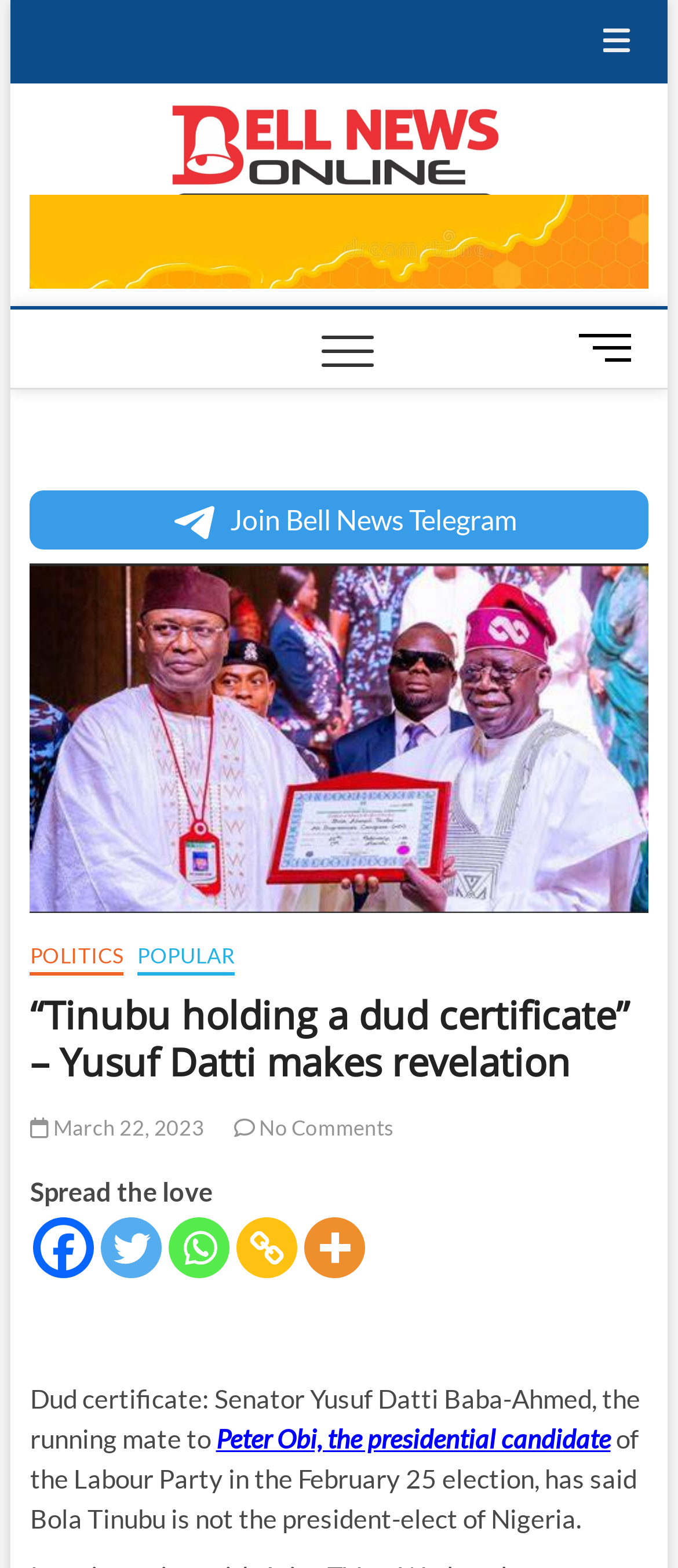Based on the element description, predict the bounding box coordinates (top-left x, top-left y, bottom-right x, bottom-right y) for the UI element in the screenshot: March 22, 2023

[0.044, 0.711, 0.301, 0.727]